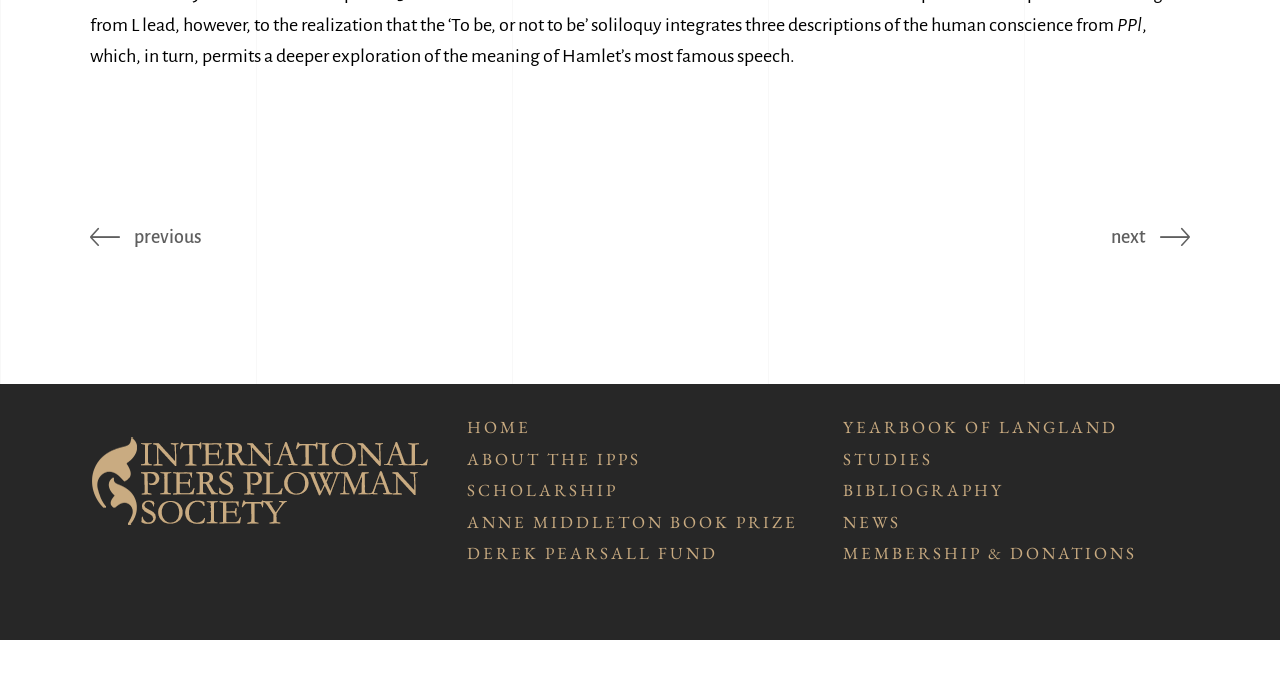Extract the bounding box coordinates of the UI element described: "Derek Pearsall Fund". Provide the coordinates in the format [left, top, right, bottom] with values ranging from 0 to 1.

[0.365, 0.794, 0.561, 0.826]